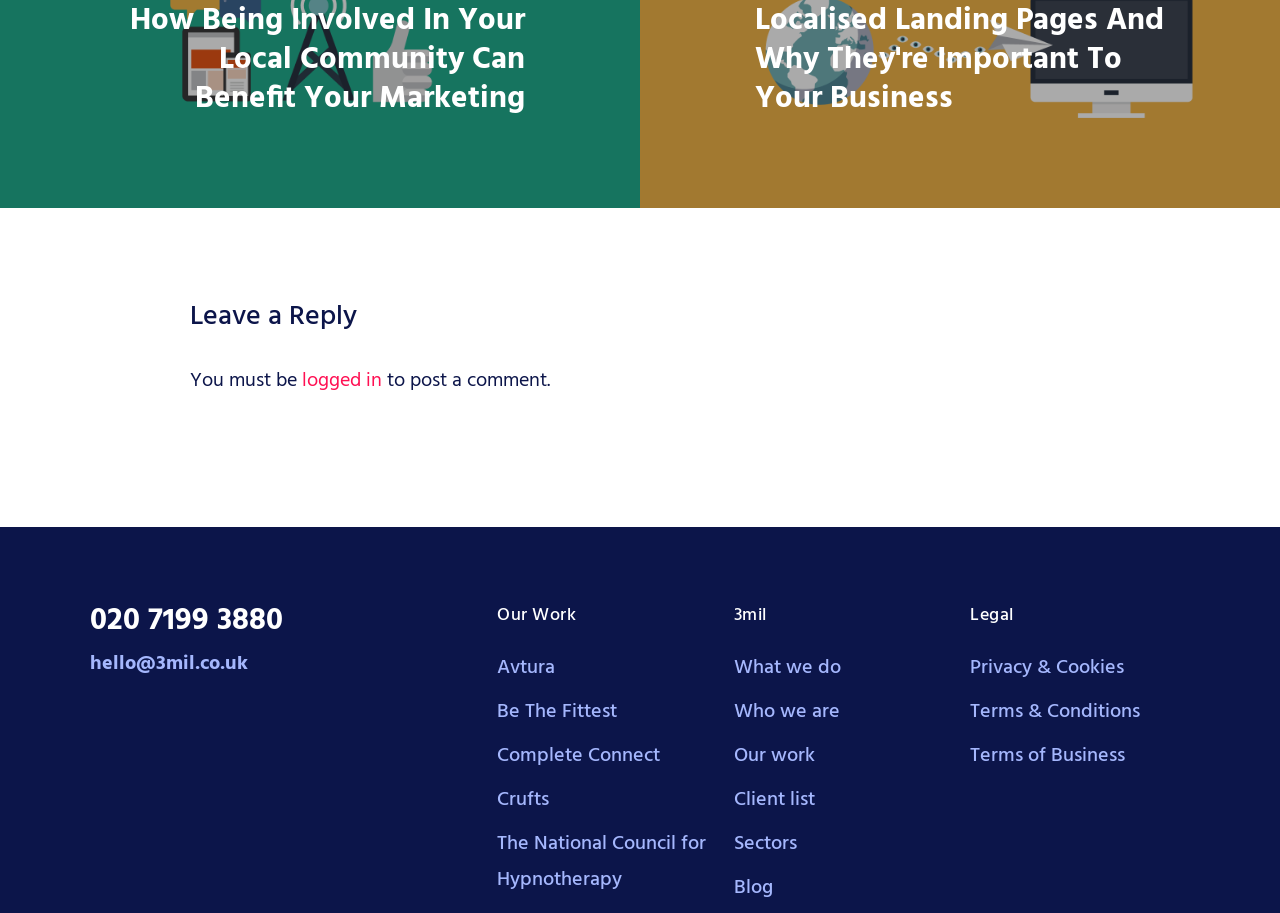What are the categories under 'Our Work'?
Please use the image to provide a one-word or short phrase answer.

Avtura, Be The Fittest, Complete Connect, Crufts, The National Council for Hypnotherapy